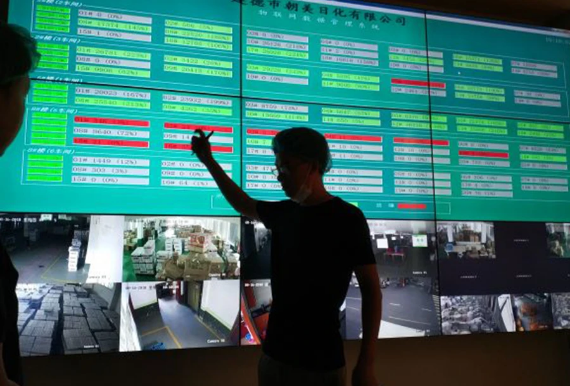Explain the scene depicted in the image, including all details.

In this image, a person stands in front of a large digital display board showcasing an Internet of Things (IoT) management system. The screen features a series of colorful charts and tables that likely represent real-time data related to production efficiency, product quality, and operational control. Various metrics are highlighted in green and red, indicating performance indicators and alerts. The individual, gesturing towards the screen, appears to be explaining the data or providing insights into the operational processes being monitored. This scene emphasizes the importance of technology in enhancing brand value and increasing competitiveness, aligning with remarks by Lin Jinxiang, who advocates for technological innovation in the manufacturing industry. The digital setup reflects a modern approach to management, likely vital for decision-making in a dynamic business environment.